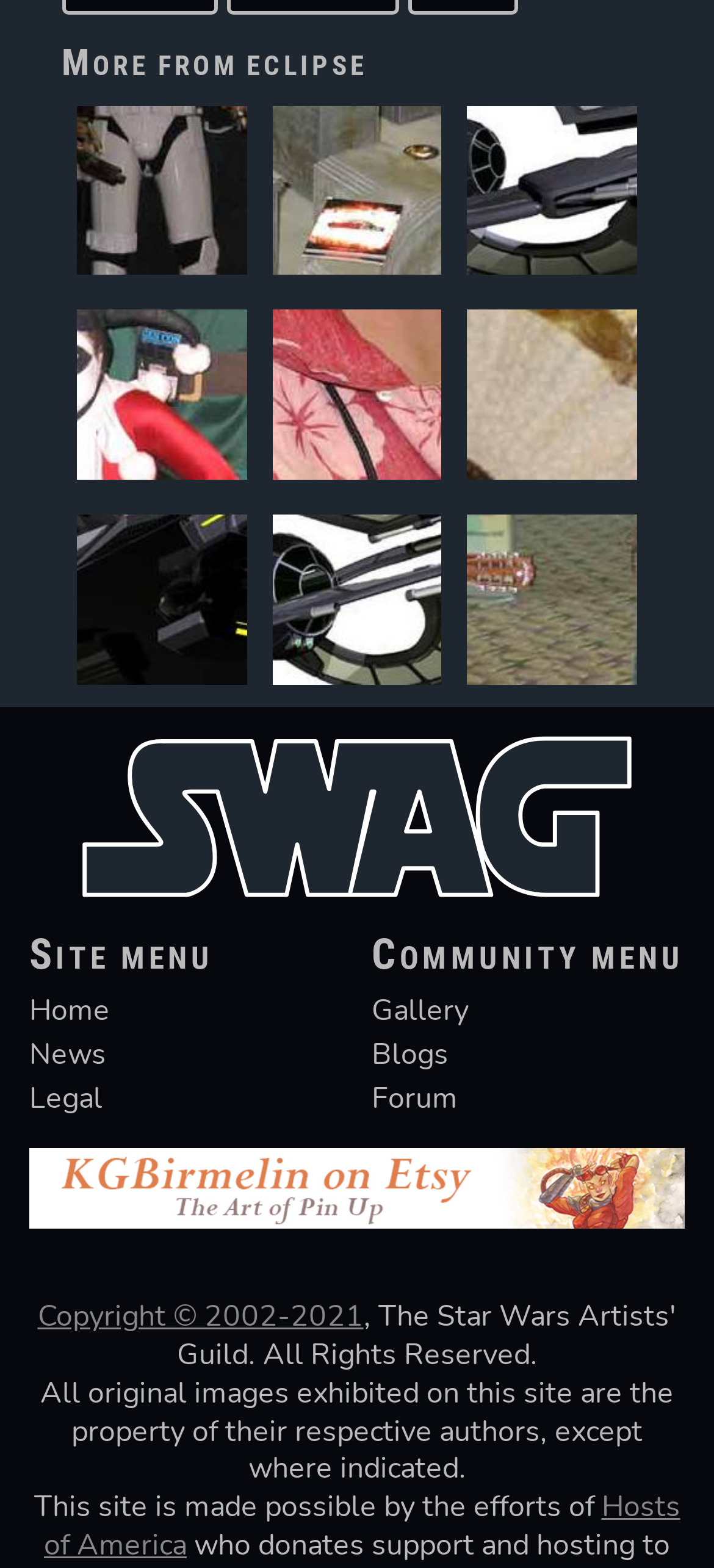Use a single word or phrase to answer the following:
What is the purpose of the 'Site Menu'?

Navigation